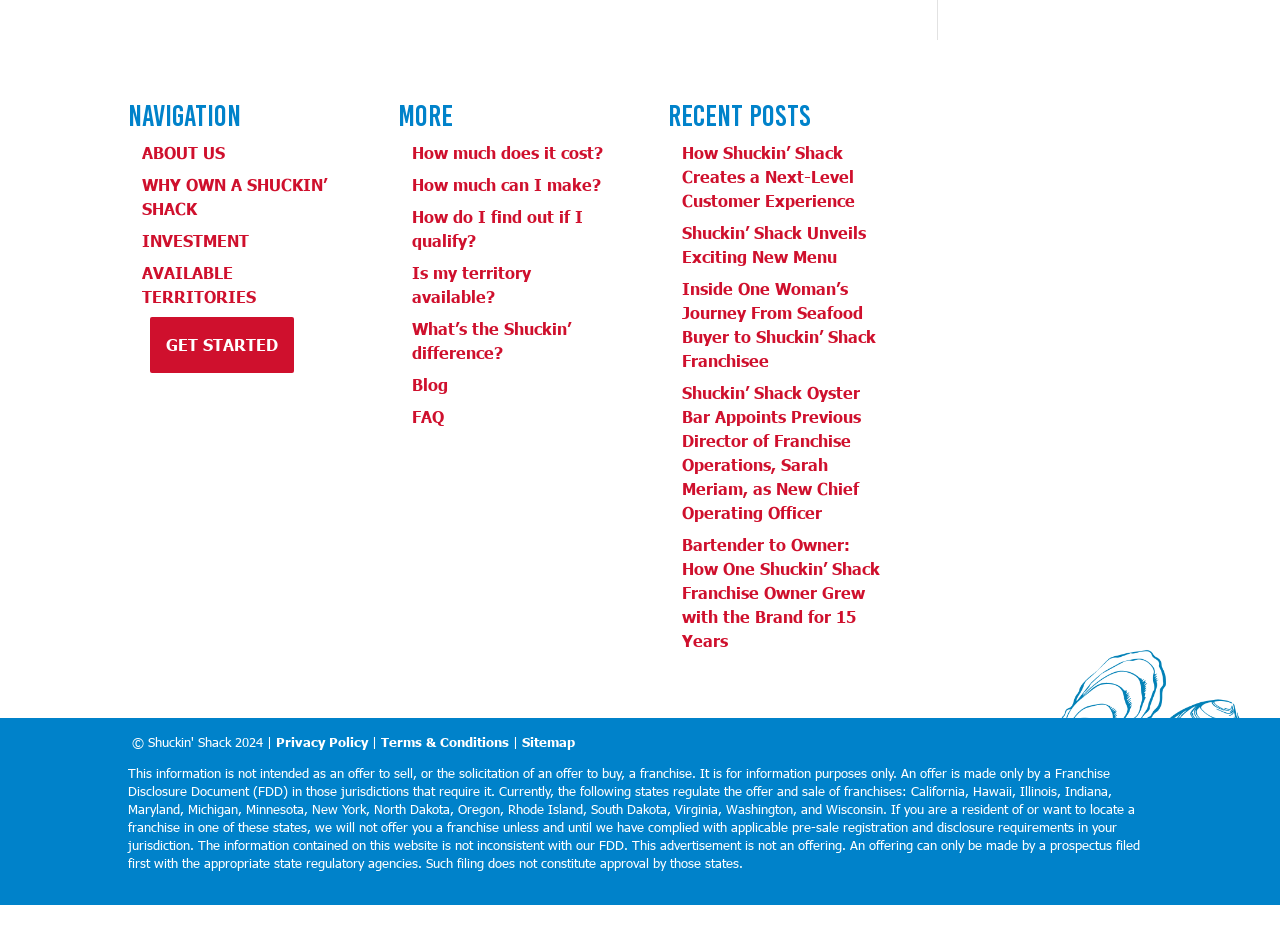How many links are under the 'More' section?
Please provide an in-depth and detailed response to the question.

The 'More' section is located at the top of the webpage, and it contains 6 links: 'How much does it cost?', 'How much can I make?', 'How do I find out if I qualify?', 'Is my territory available?', 'What’s the Shuckin’ difference?', and 'Blog'.